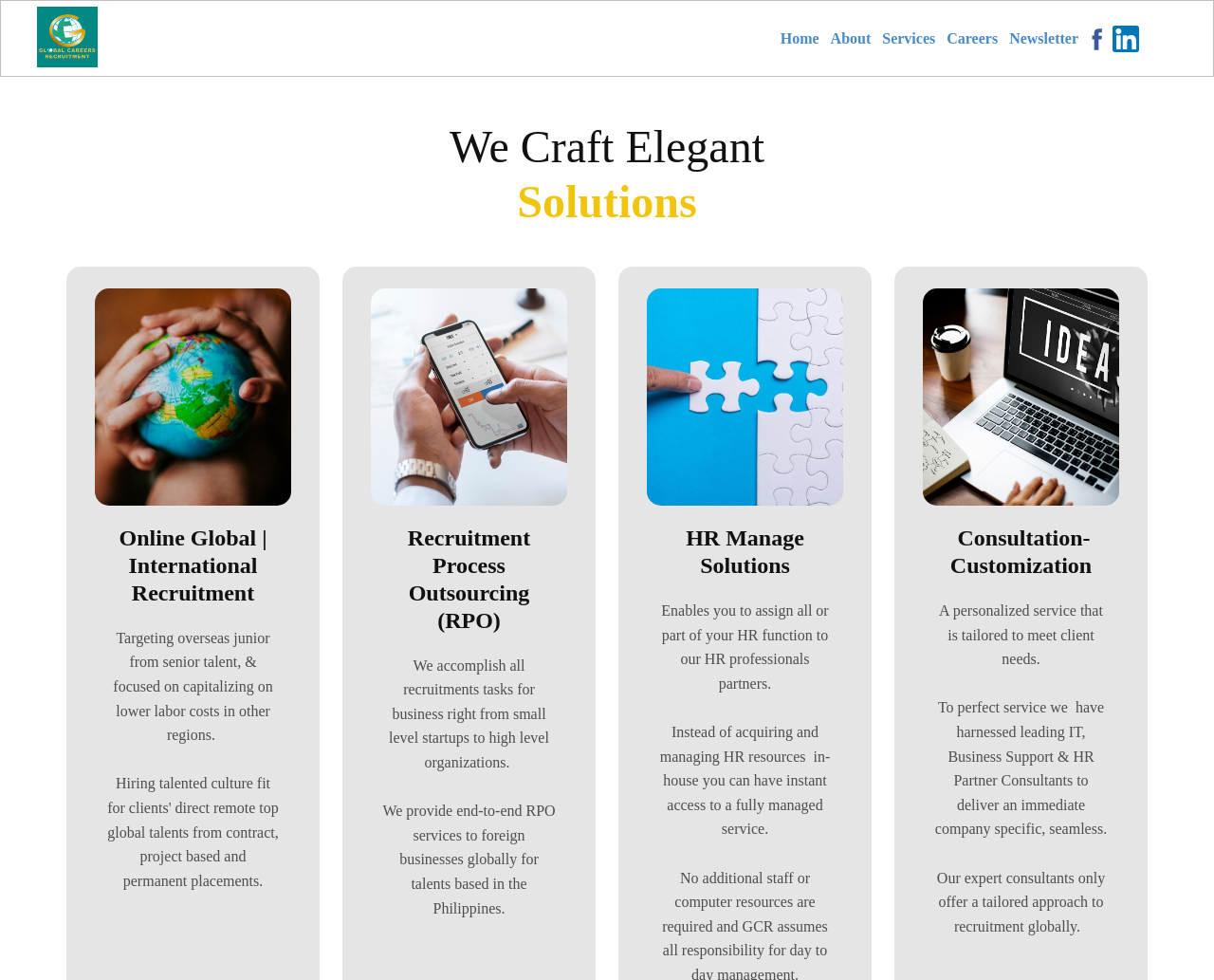Please find and report the bounding box coordinates of the element to click in order to perform the following action: "Follow on Facebook". The coordinates should be expressed as four float numbers between 0 and 1, in the format [left, top, right, bottom].

[0.893, 0.026, 0.915, 0.053]